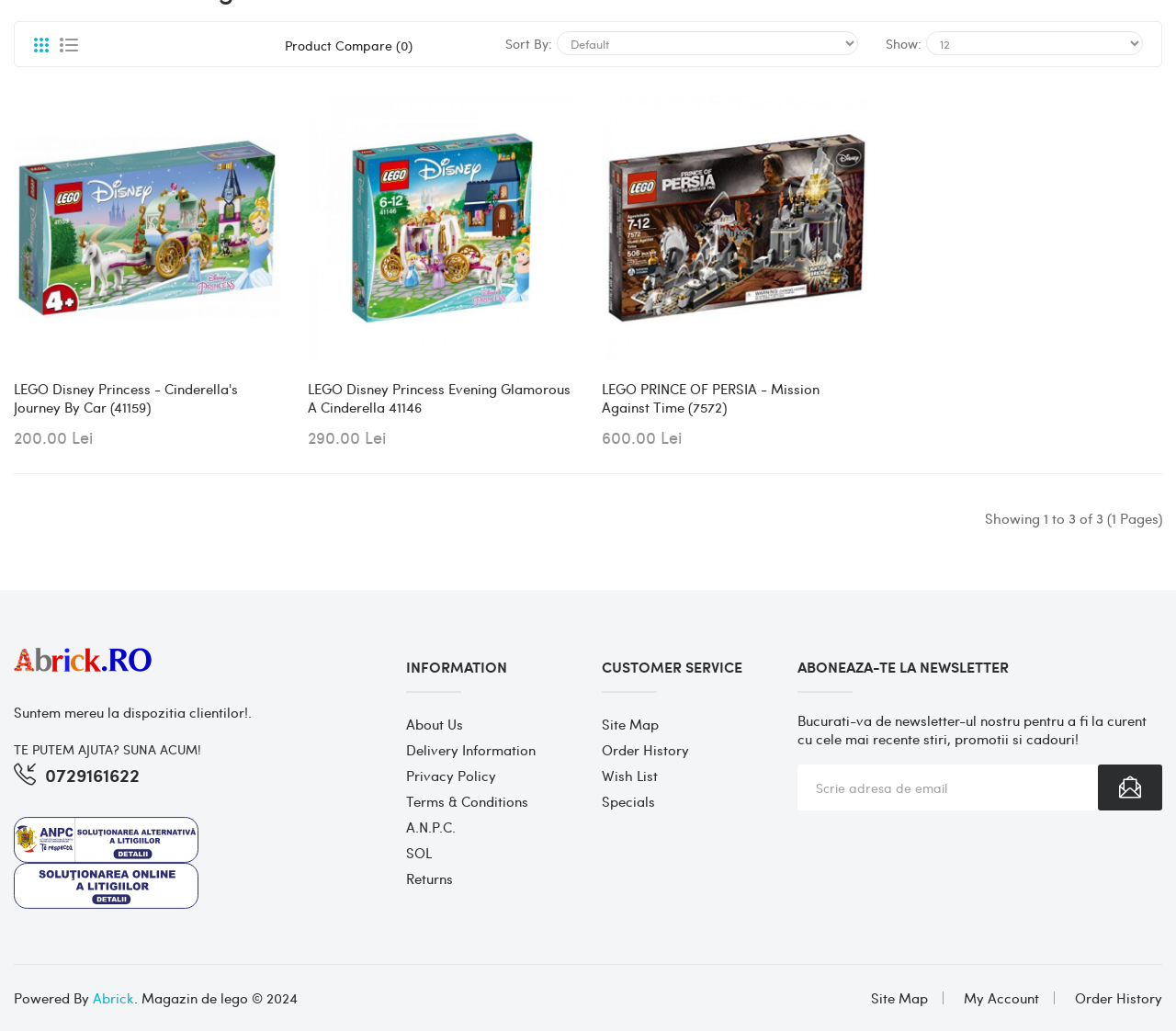For the following element description, predict the bounding box coordinates in the format (top-left x, top-left y, bottom-right x, bottom-right y). All values should be floating point numbers between 0 and 1. Description: title="Soluționarea online a litigiilor"

[0.012, 0.847, 0.169, 0.866]